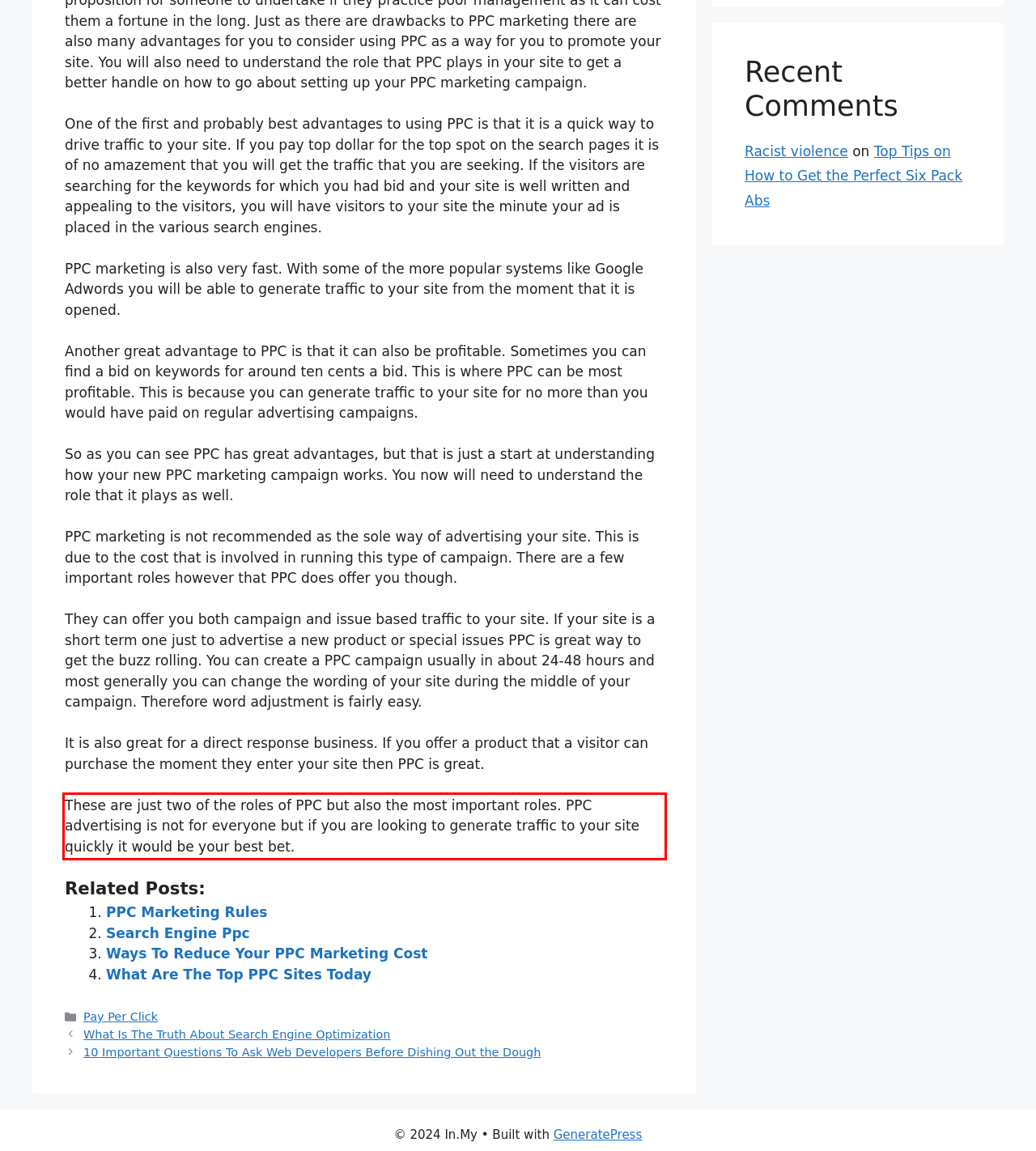You are given a screenshot with a red rectangle. Identify and extract the text within this red bounding box using OCR.

These are just two of the roles of PPC but also the most important roles. PPC advertising is not for everyone but if you are looking to generate traffic to your site quickly it would be your best bet.